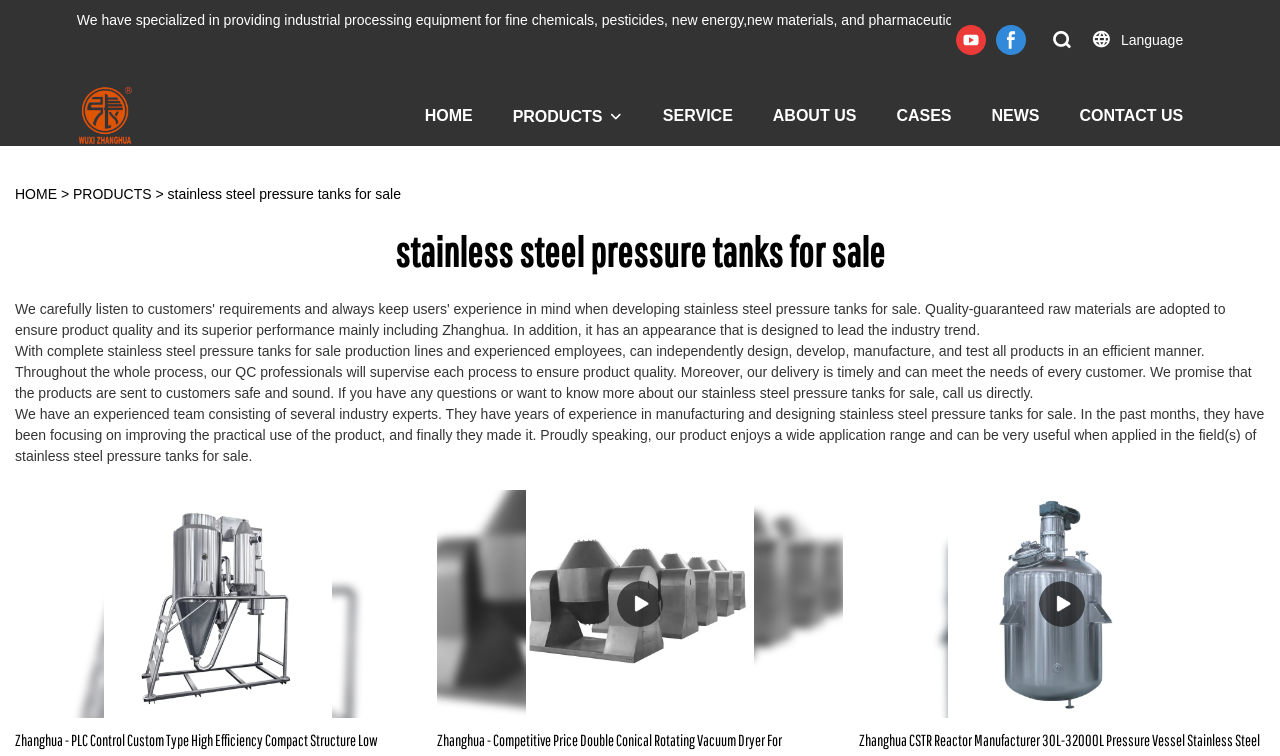Please answer the following question using a single word or phrase: 
What is the company's name?

Zhanghua